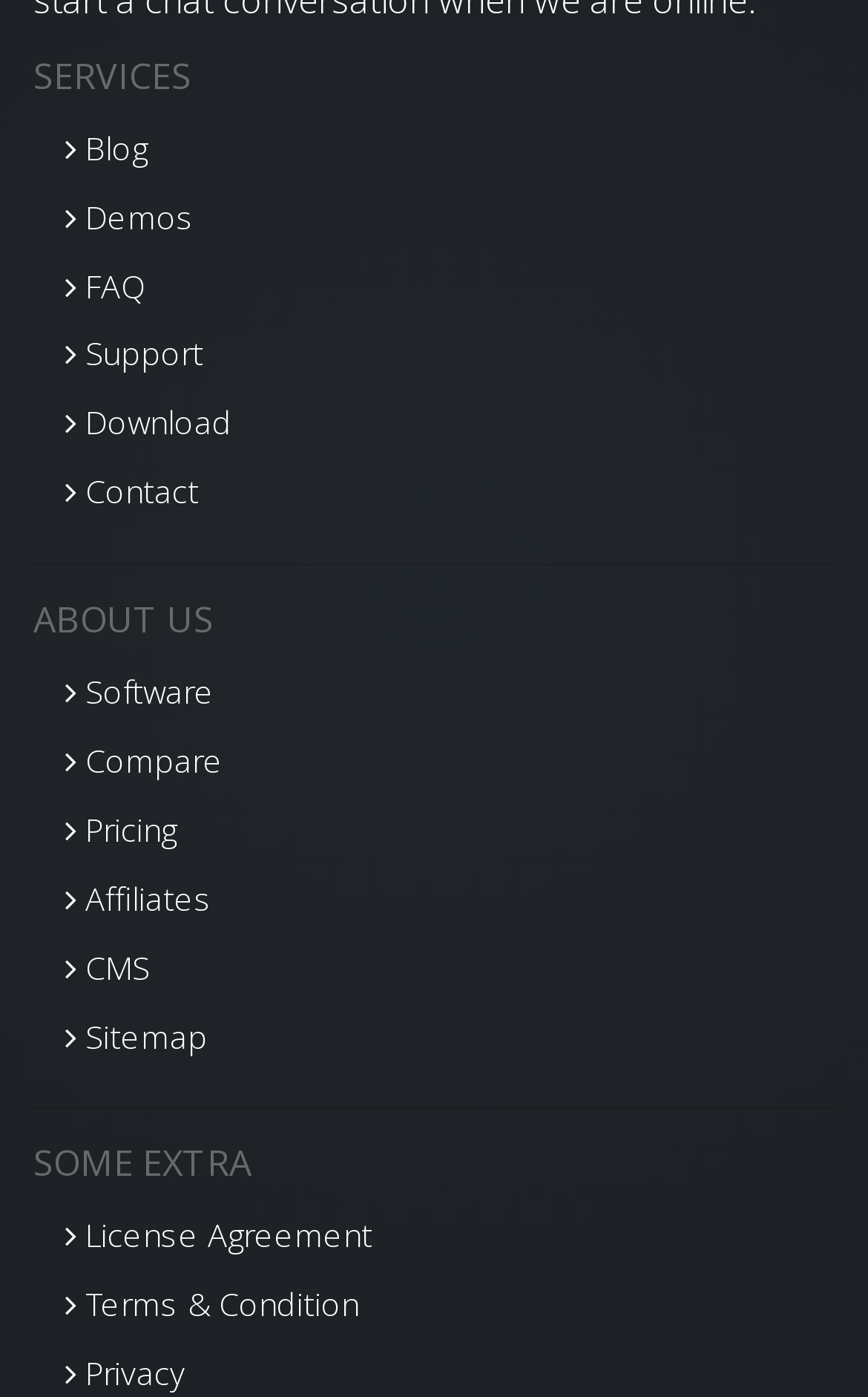Please give the bounding box coordinates of the area that should be clicked to fulfill the following instruction: "Read about us". The coordinates should be in the format of four float numbers from 0 to 1, i.e., [left, top, right, bottom].

[0.038, 0.431, 0.962, 0.459]